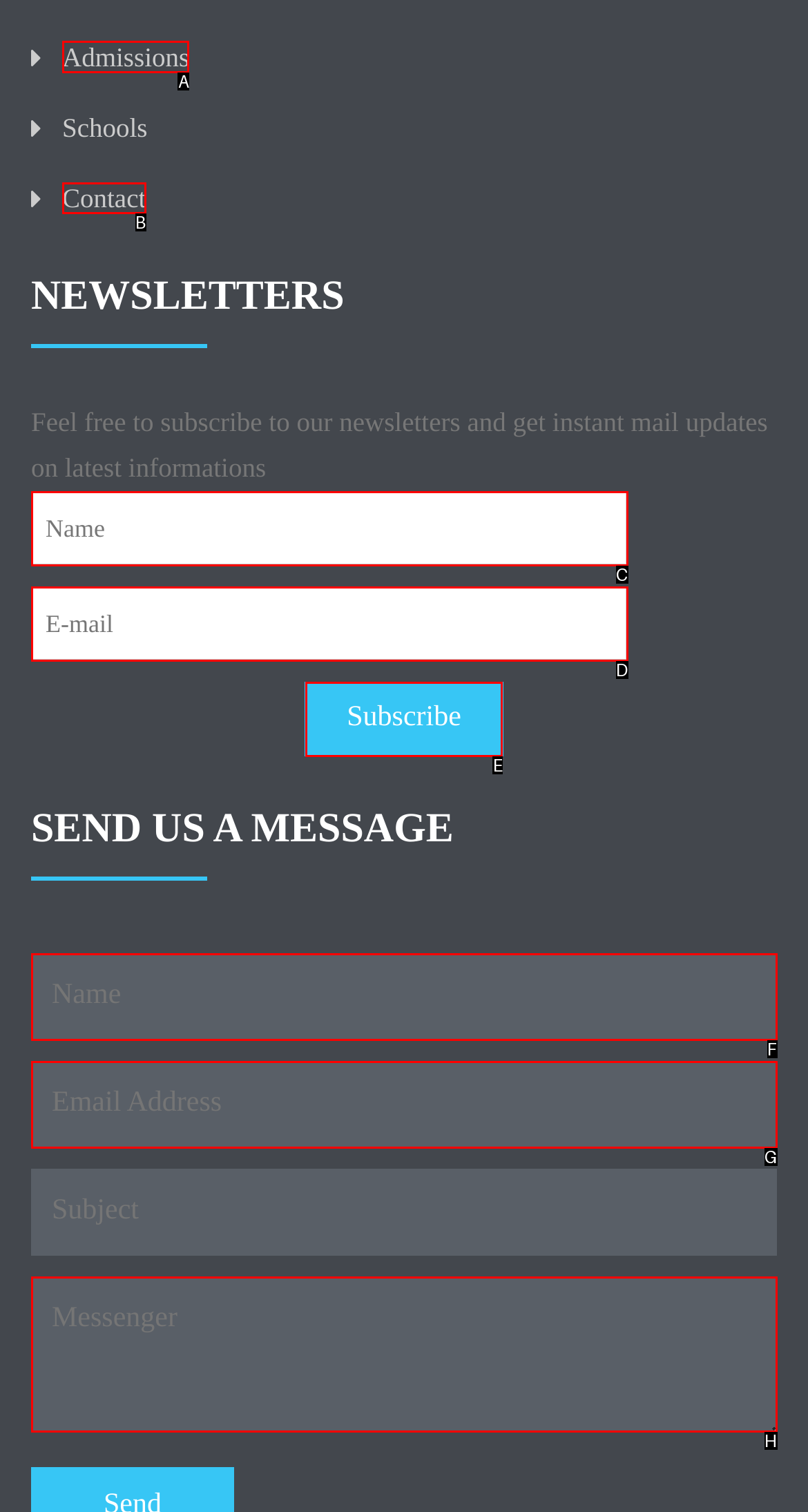To complete the task: Click on Admissions, select the appropriate UI element to click. Respond with the letter of the correct option from the given choices.

A